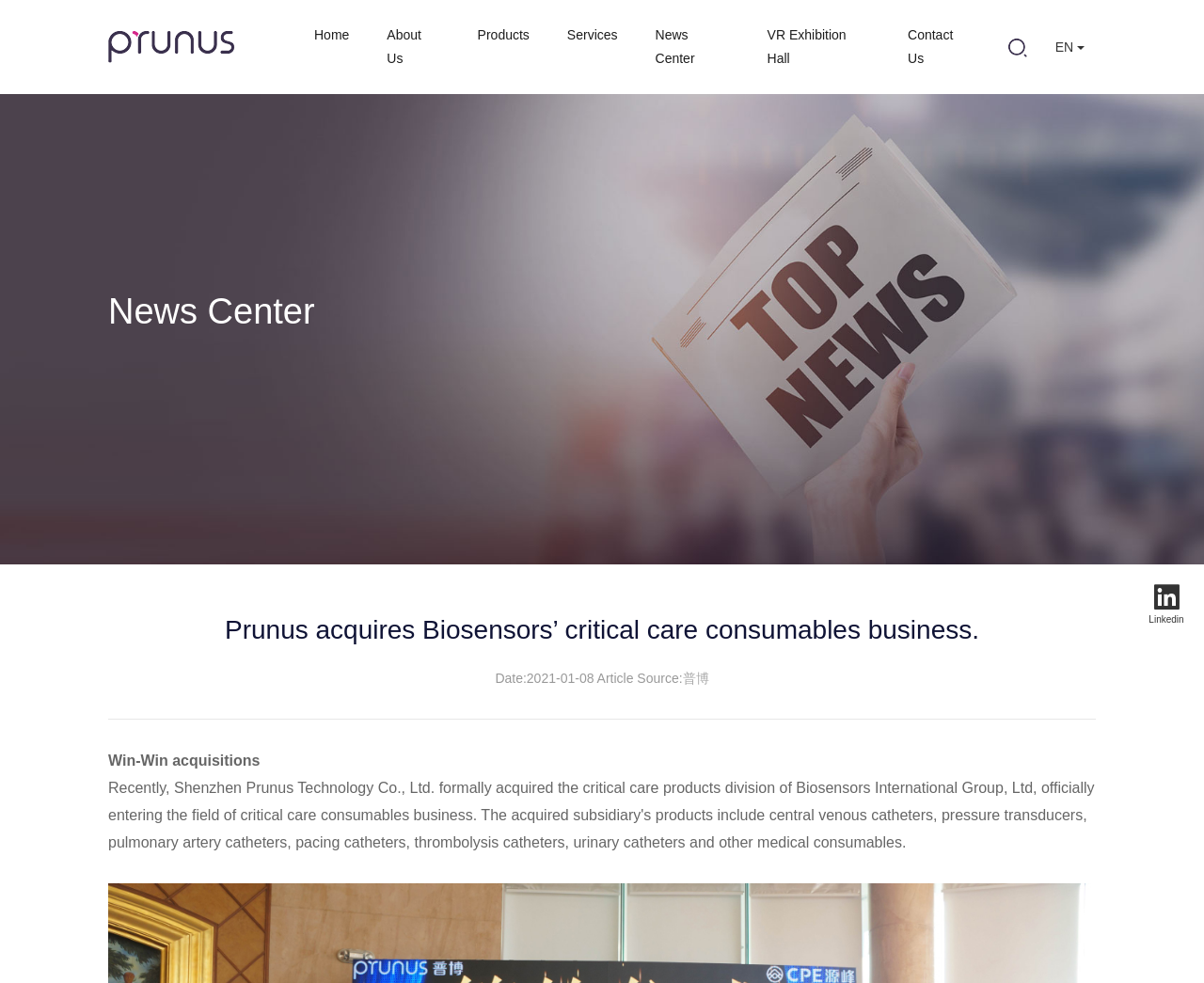Identify the bounding box coordinates for the region of the element that should be clicked to carry out the instruction: "search for something". The bounding box coordinates should be four float numbers between 0 and 1, i.e., [left, top, right, bottom].

[0.822, 0.03, 0.867, 0.066]